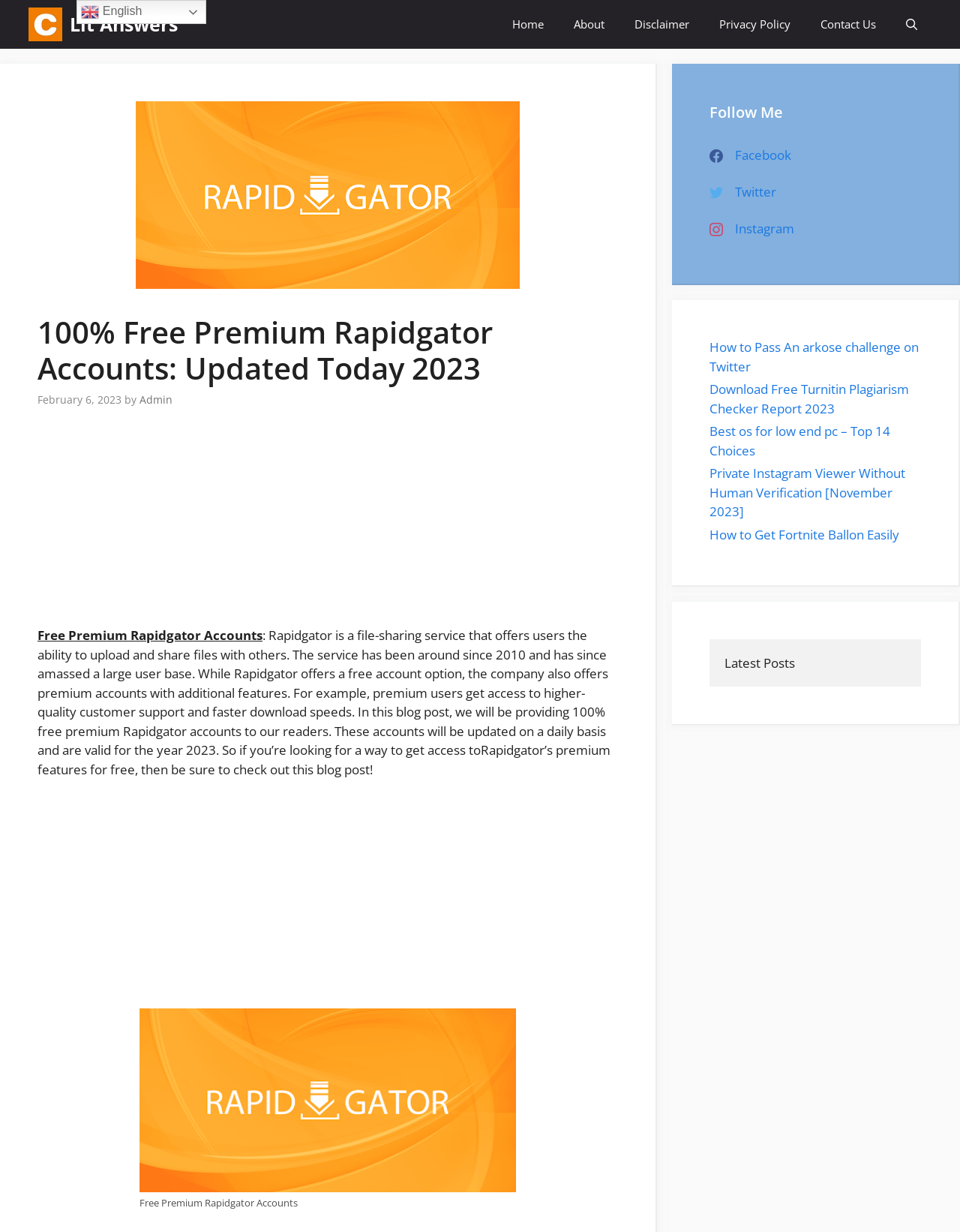Indicate the bounding box coordinates of the clickable region to achieve the following instruction: "Click on the 'Home' link."

[0.518, 0.0, 0.582, 0.04]